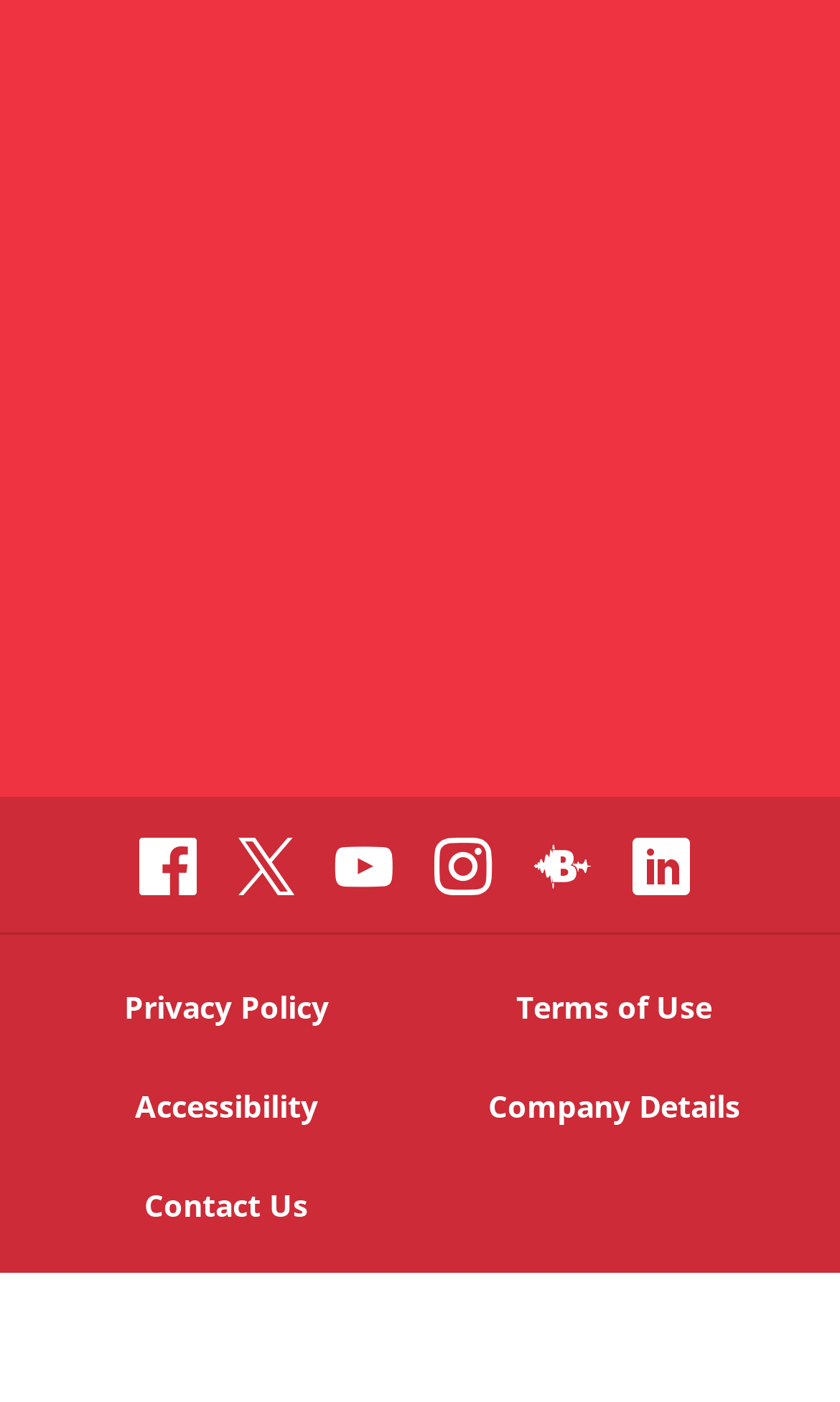Identify the bounding box coordinates of the clickable section necessary to follow the following instruction: "Watch YouTube". The coordinates should be presented as four float numbers from 0 to 1, i.e., [left, top, right, bottom].

[0.399, 0.592, 0.468, 0.65]